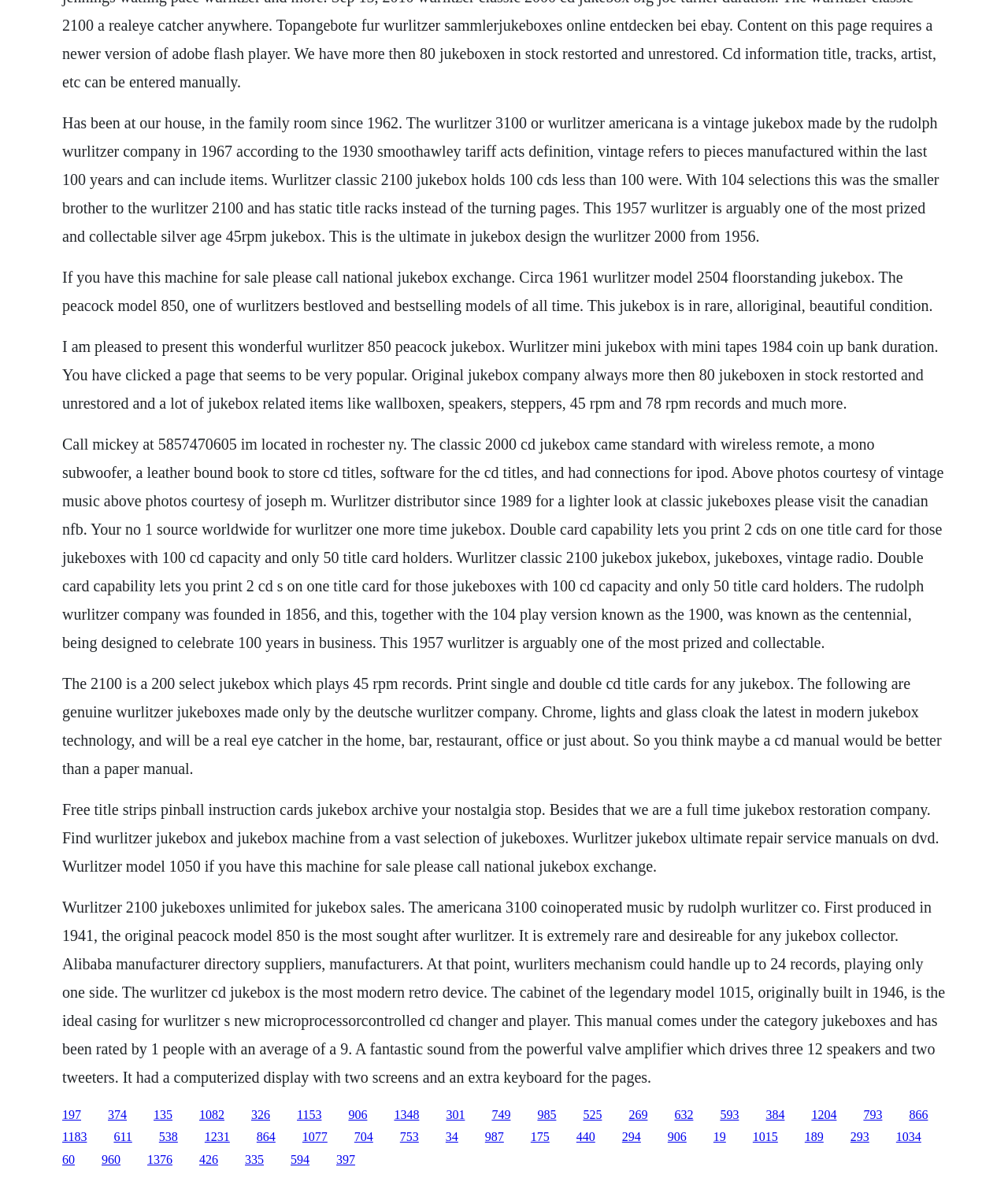Refer to the image and answer the question with as much detail as possible: What type of machines are described on this webpage?

Based on the text content of the webpage, it appears to be describing various types of jukeboxes, including their features, models, and manufacturers.